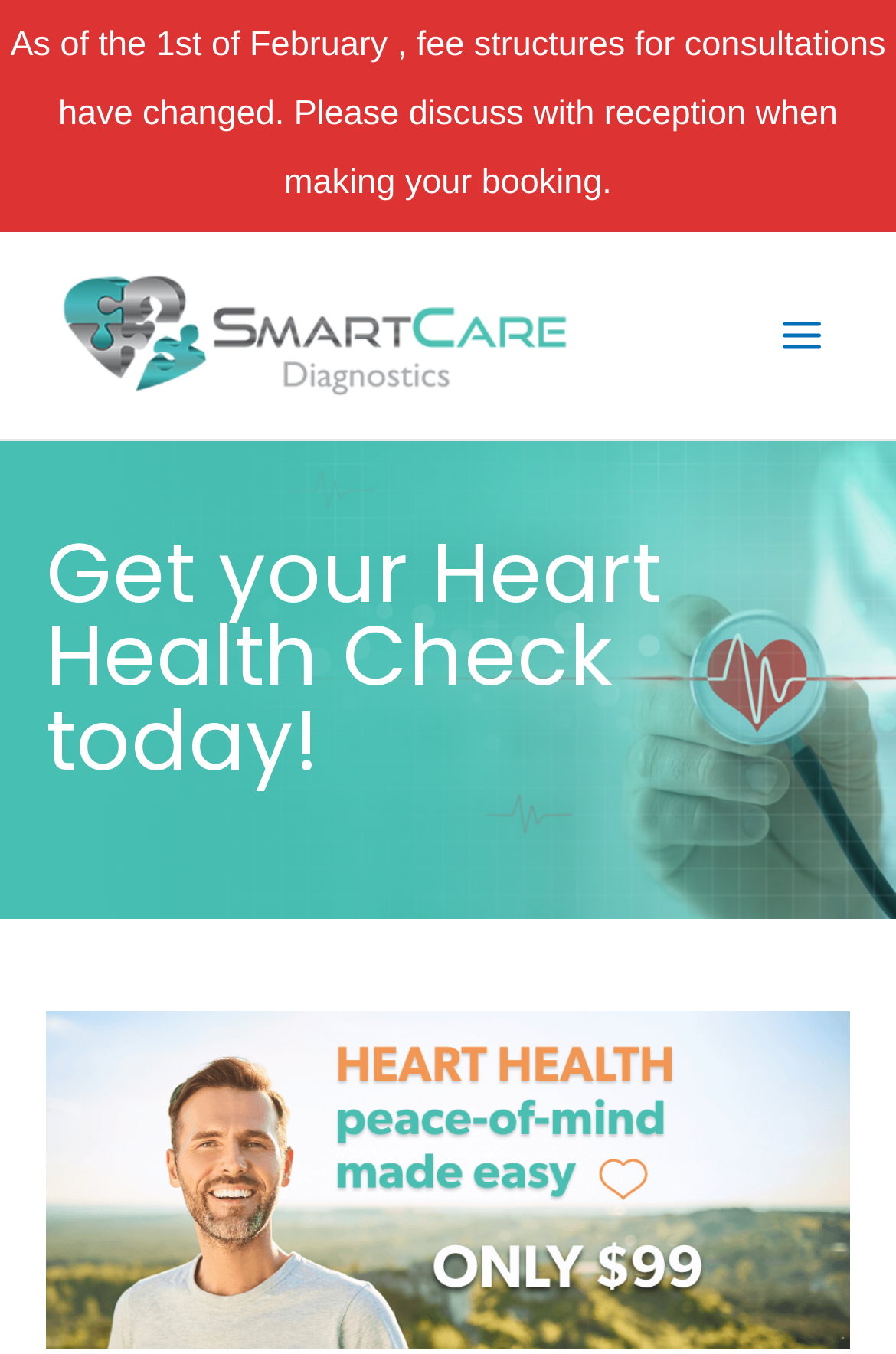Please respond to the question using a single word or phrase:
Where are the SmartCare Diagnostics locations?

Springfield & Mt. Gravatt